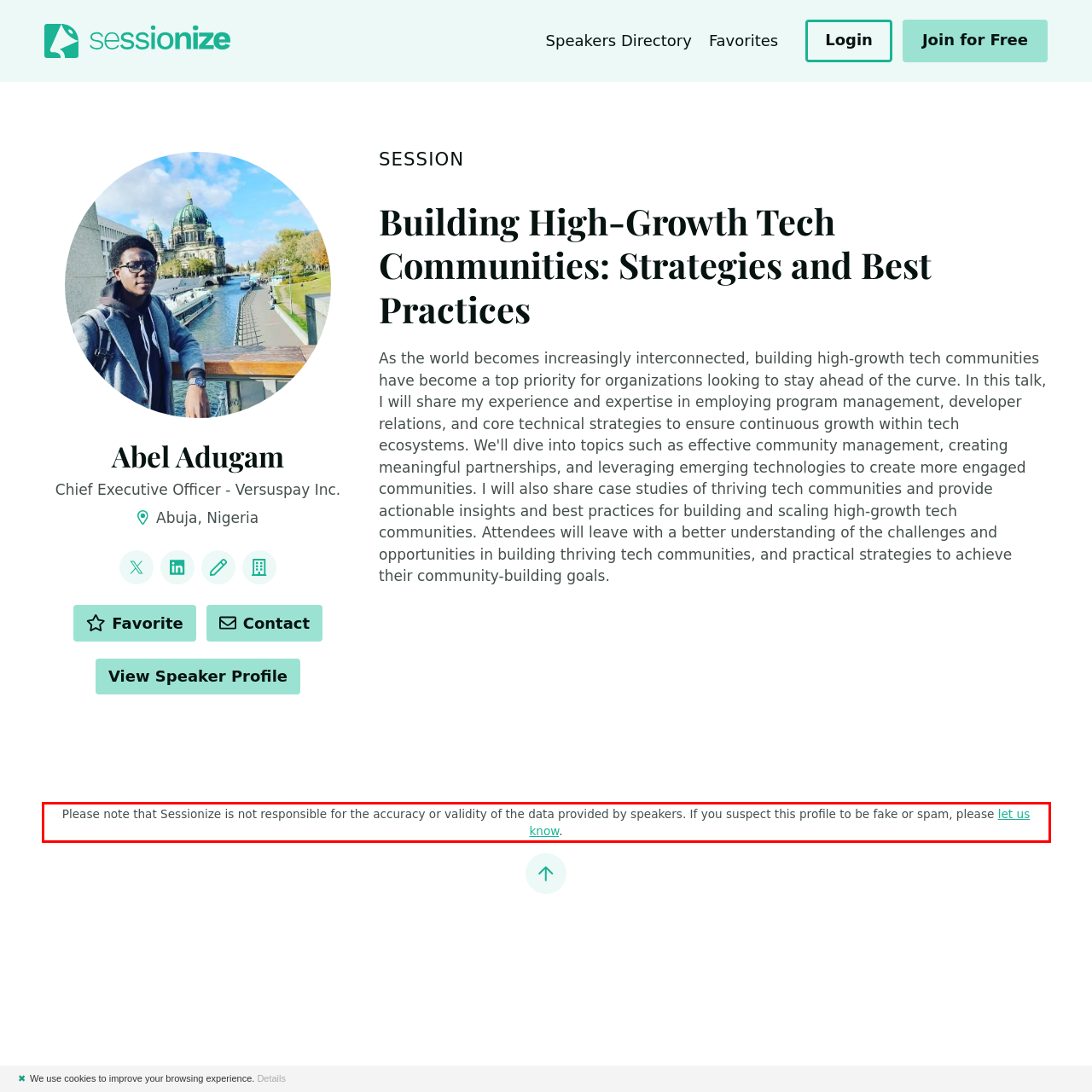Please perform OCR on the UI element surrounded by the red bounding box in the given webpage screenshot and extract its text content.

Please note that Sessionize is not responsible for the accuracy or validity of the data provided by speakers. If you suspect this profile to be fake or spam, please let us know.